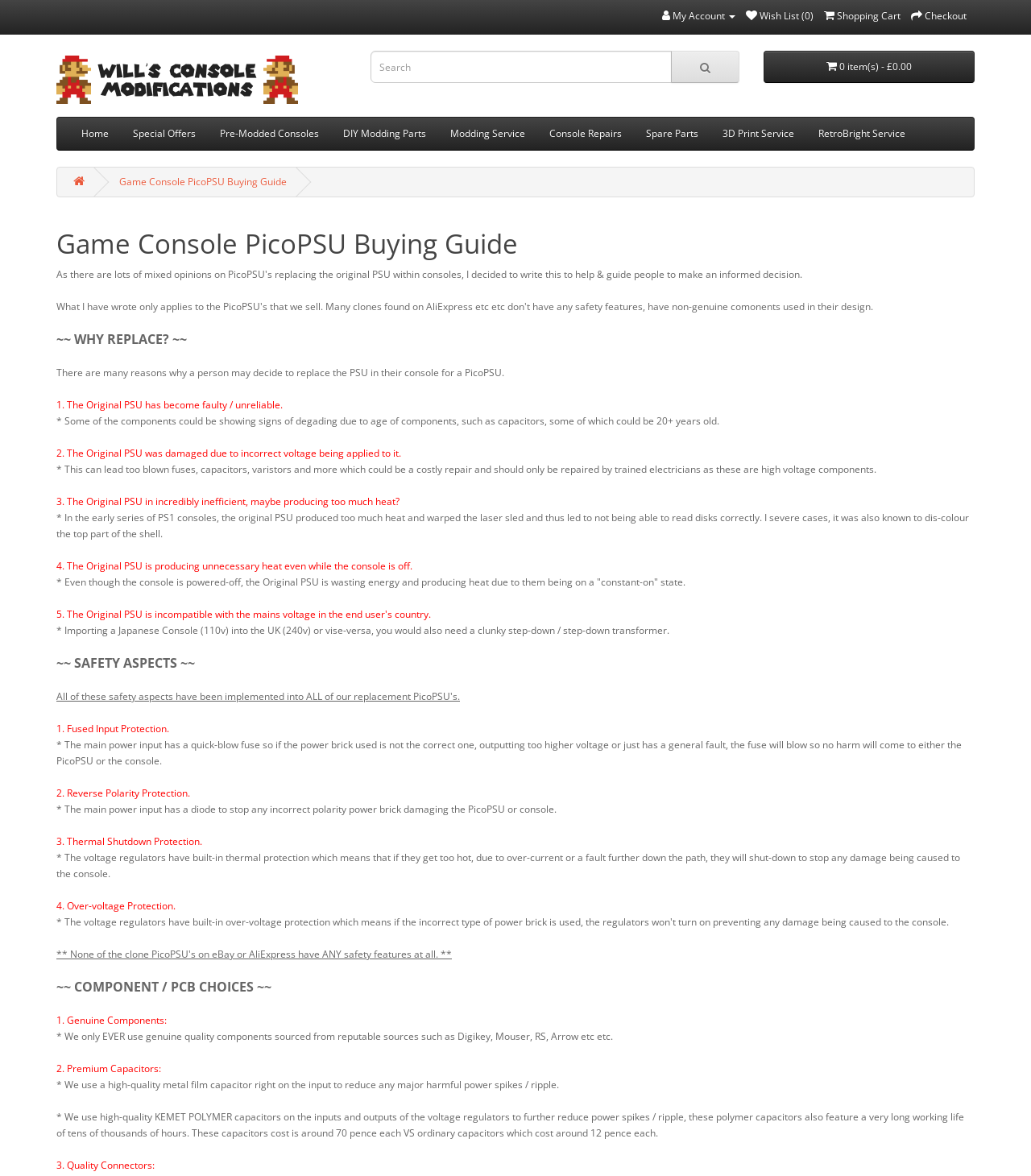Identify and extract the heading text of the webpage.

Game Console PicoPSU Buying Guide